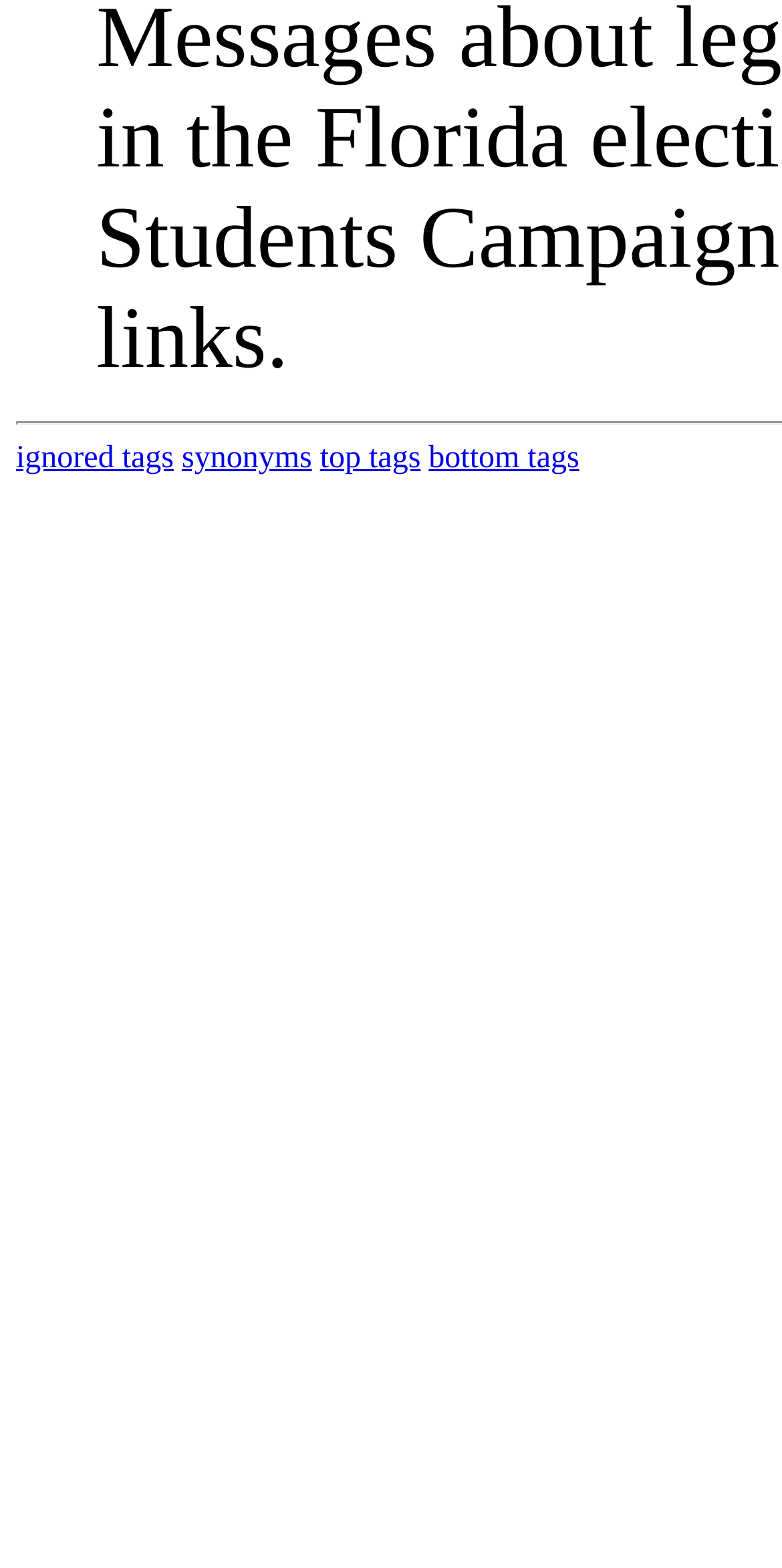Provide the bounding box for the UI element matching this description: "ignored tags".

[0.021, 0.281, 0.222, 0.303]